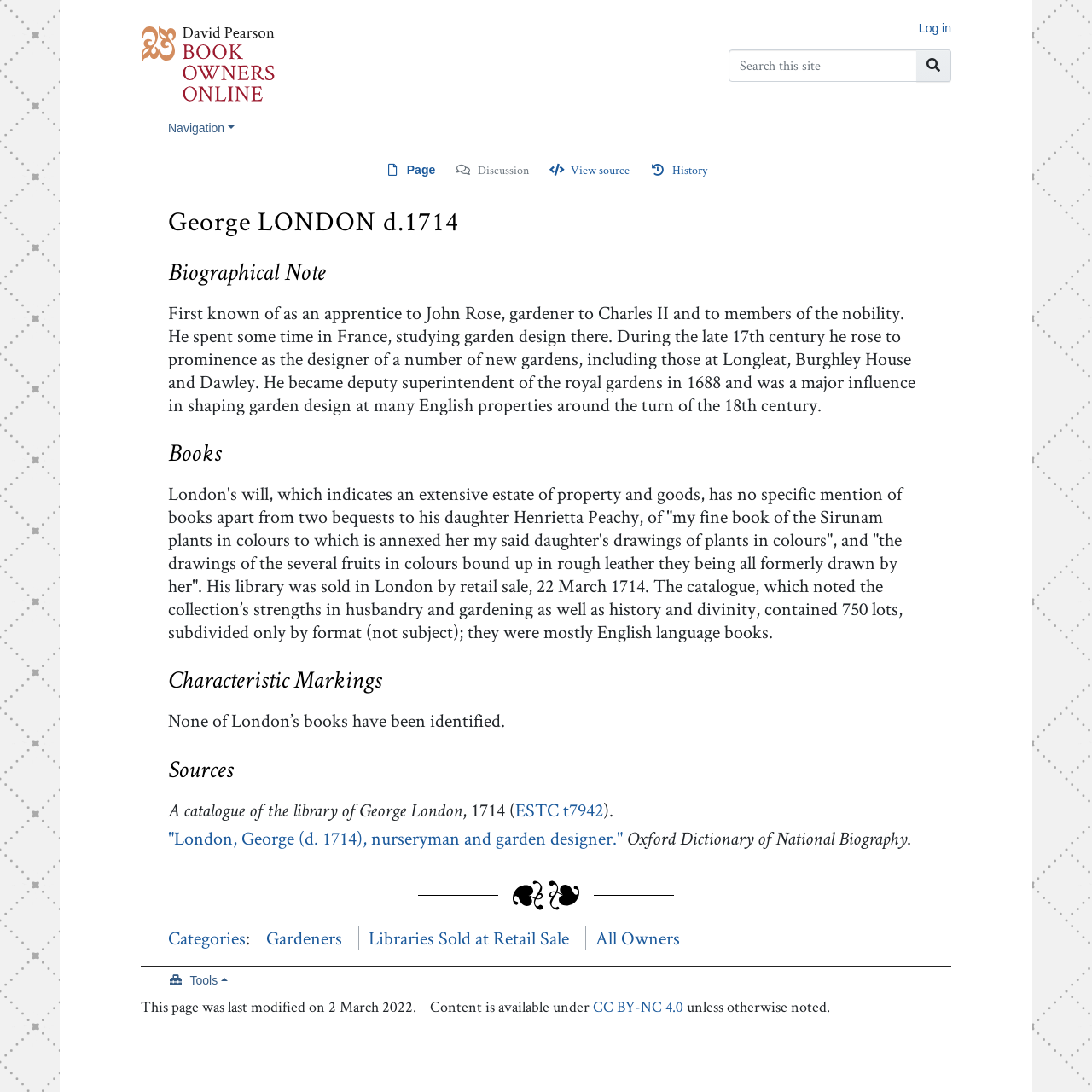Locate the bounding box coordinates of the element's region that should be clicked to carry out the following instruction: "Search this site". The coordinates need to be four float numbers between 0 and 1, i.e., [left, top, right, bottom].

[0.667, 0.034, 0.871, 0.075]